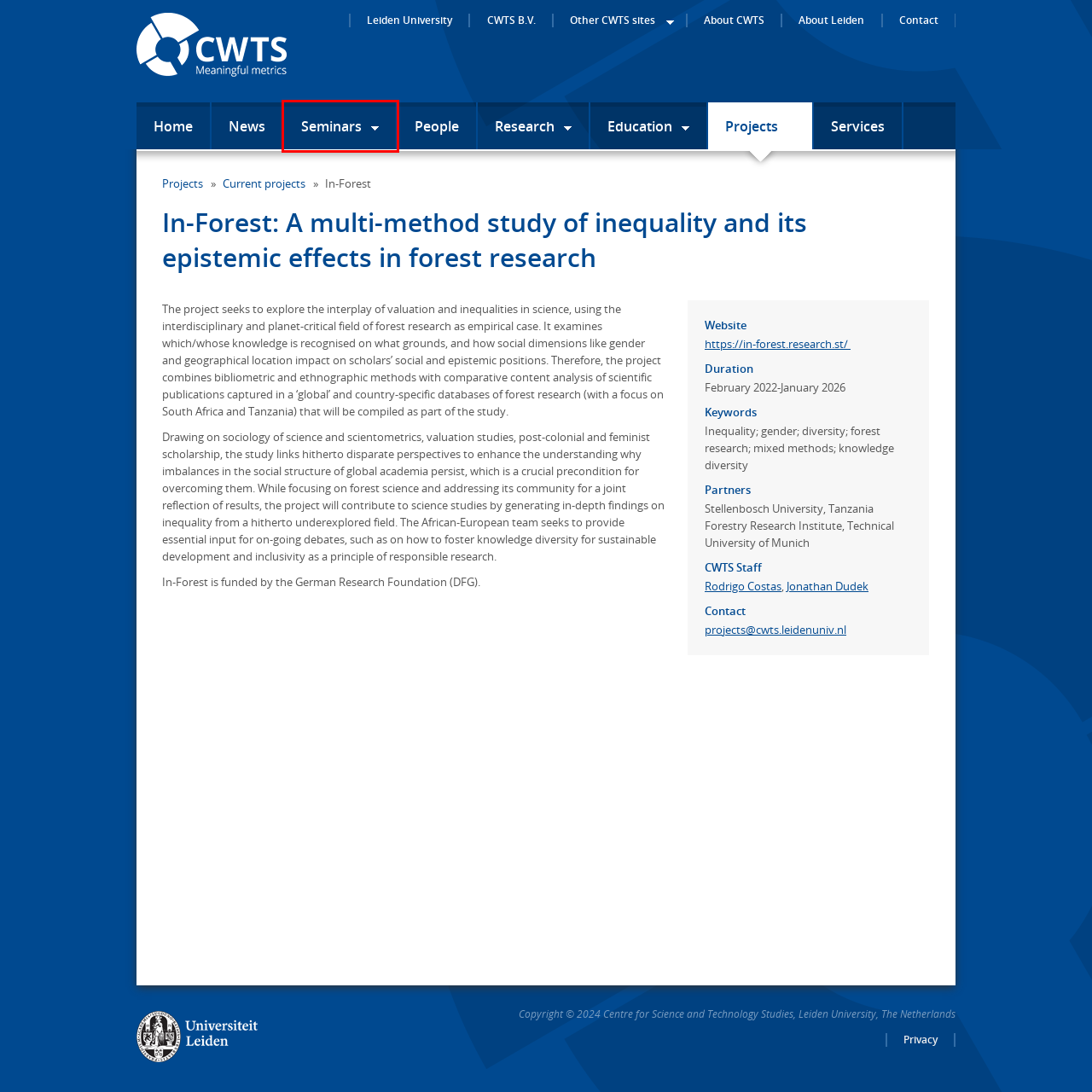You have been given a screenshot of a webpage, where a red bounding box surrounds a UI element. Identify the best matching webpage description for the page that loads after the element in the bounding box is clicked. Options include:
A. Home - Universiteit Leiden
B. Jonathan Dudek
C. CWTS :: Current projects
D. CWTS B.V.
E. Rodrigo Costas
F. CWTS :: Focal Areas
G. CWTS :: Information
H. CWTS :: CWTS Course Program

G